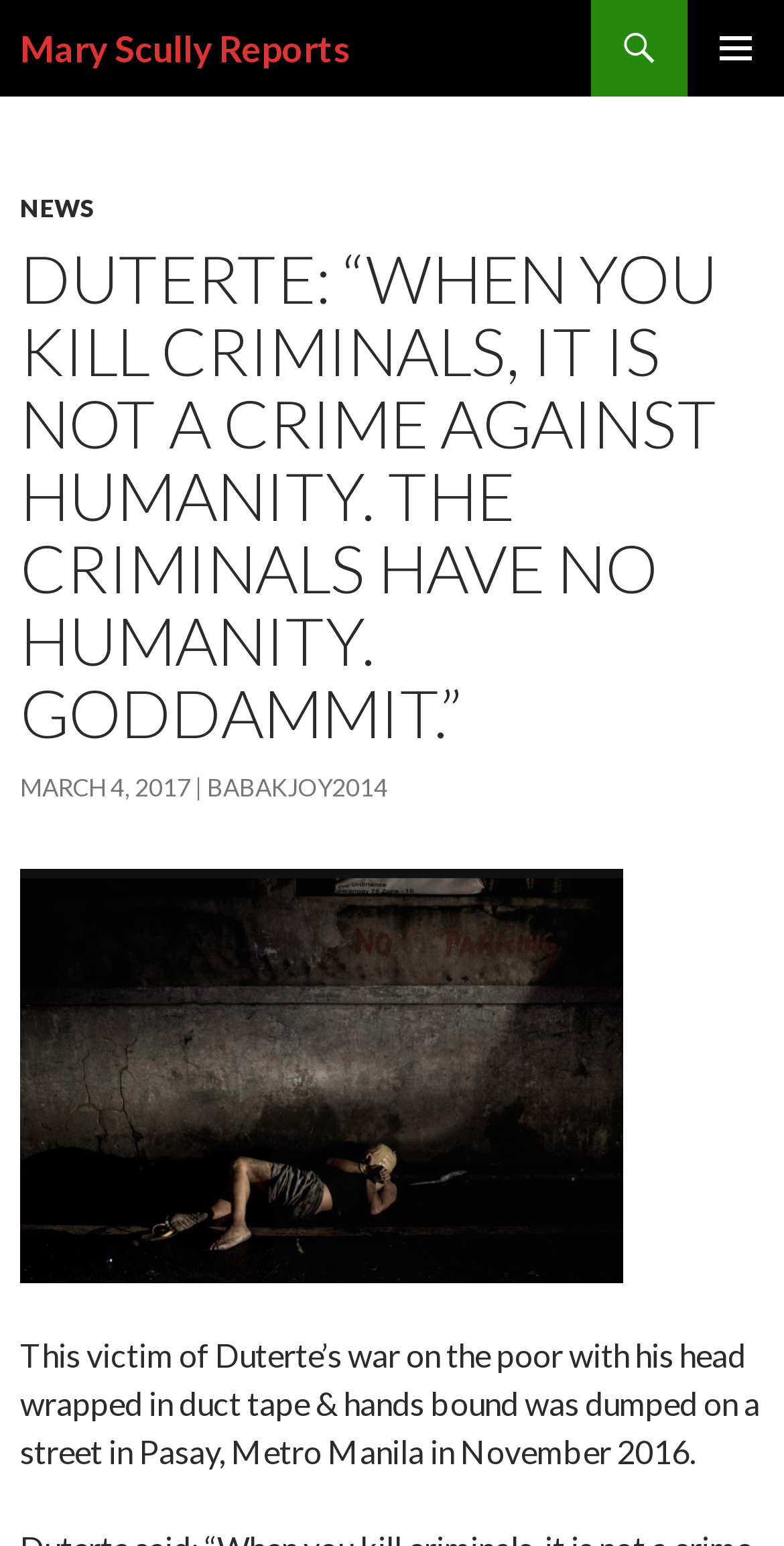Identify the bounding box coordinates for the UI element described as: "Mary Scully Reports". The coordinates should be provided as four floats between 0 and 1: [left, top, right, bottom].

[0.026, 0.0, 0.449, 0.062]